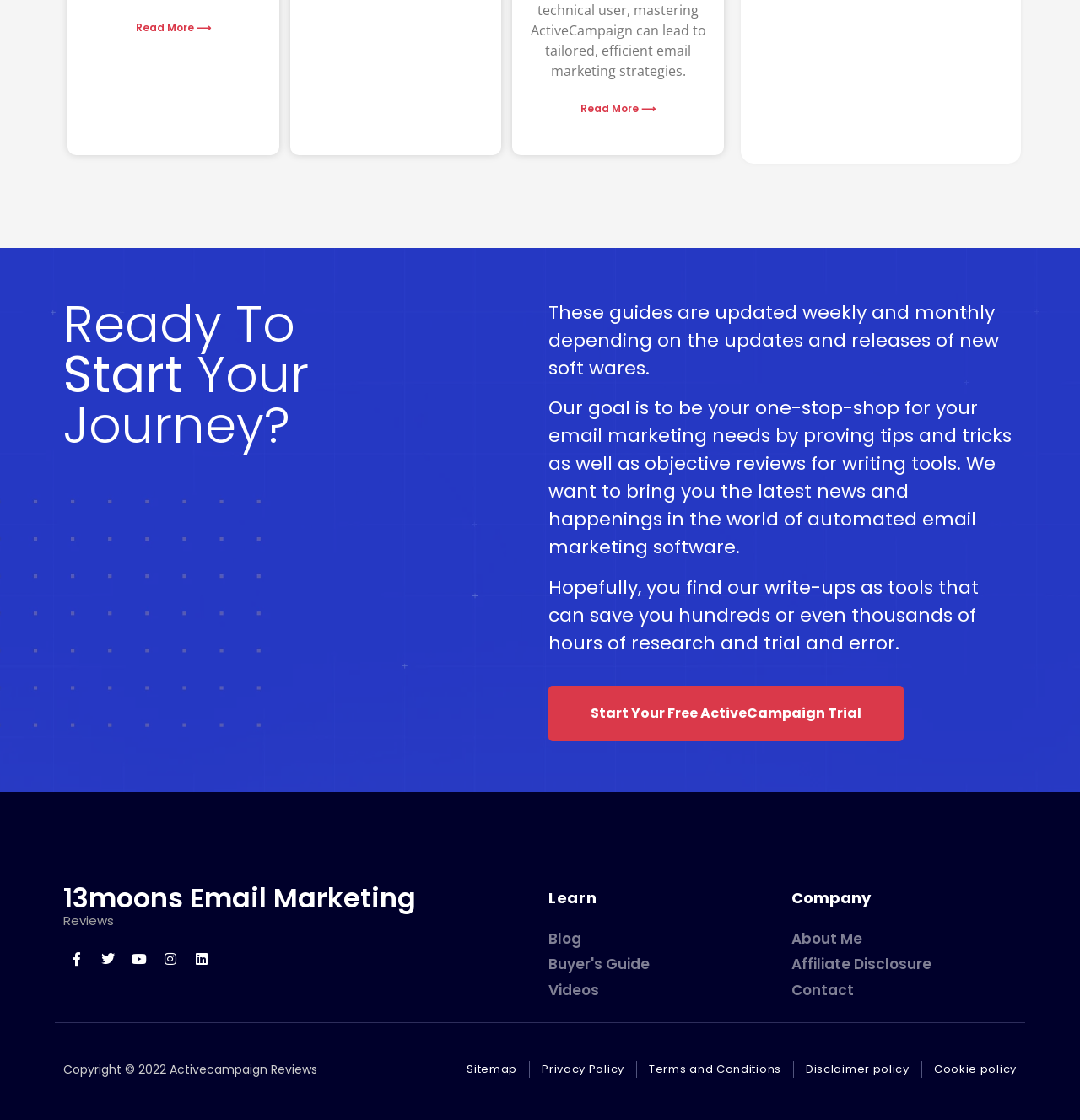Please specify the coordinates of the bounding box for the element that should be clicked to carry out this instruction: "Visit the 13moons Email Marketing page". The coordinates must be four float numbers between 0 and 1, formatted as [left, top, right, bottom].

[0.059, 0.785, 0.385, 0.818]